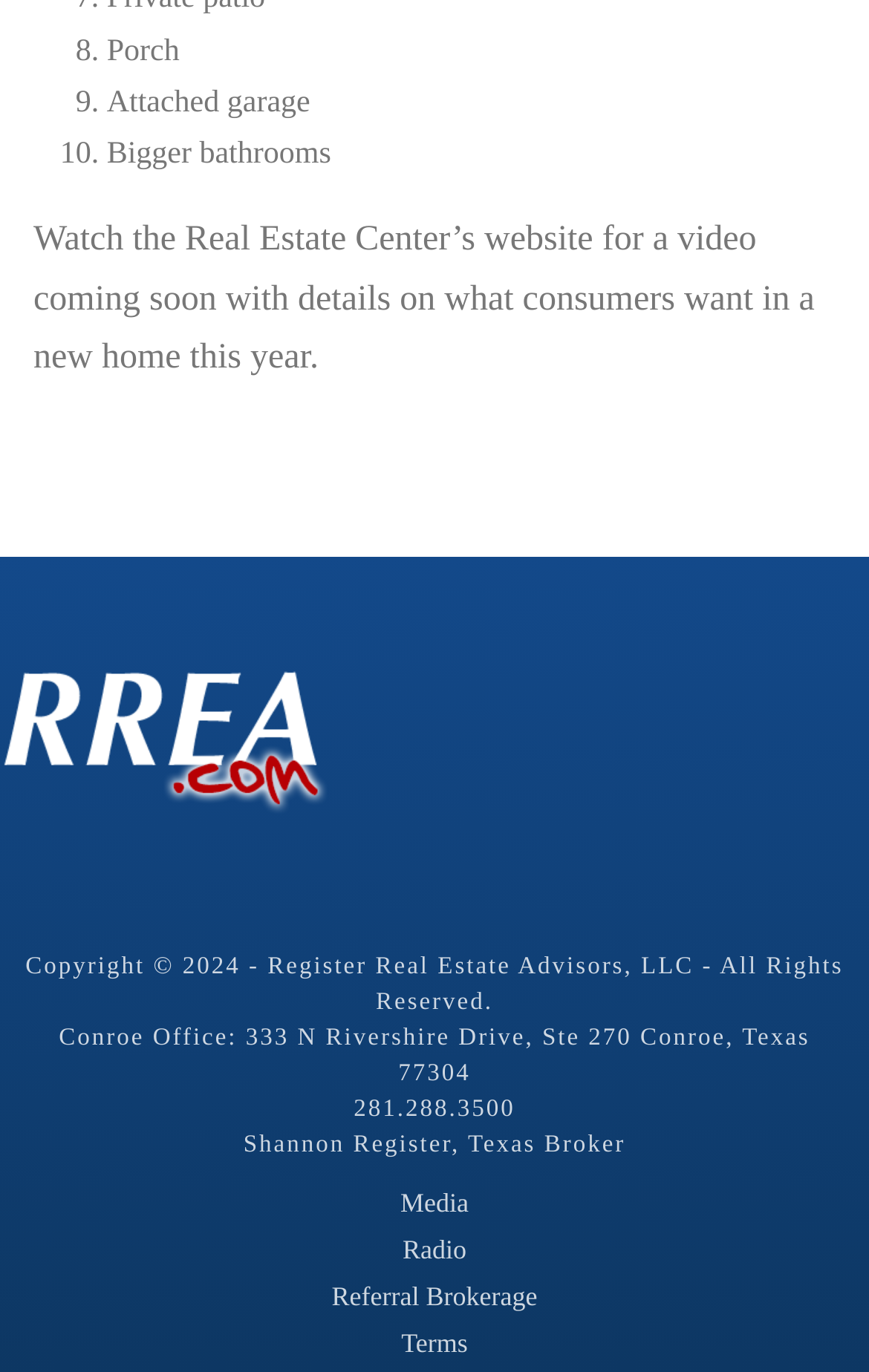What is the phone number of the Conroe Office?
Can you provide a detailed and comprehensive answer to the question?

I located a static text element that contains the address and phone number of the Conroe Office. The phone number is 281.288.3500.